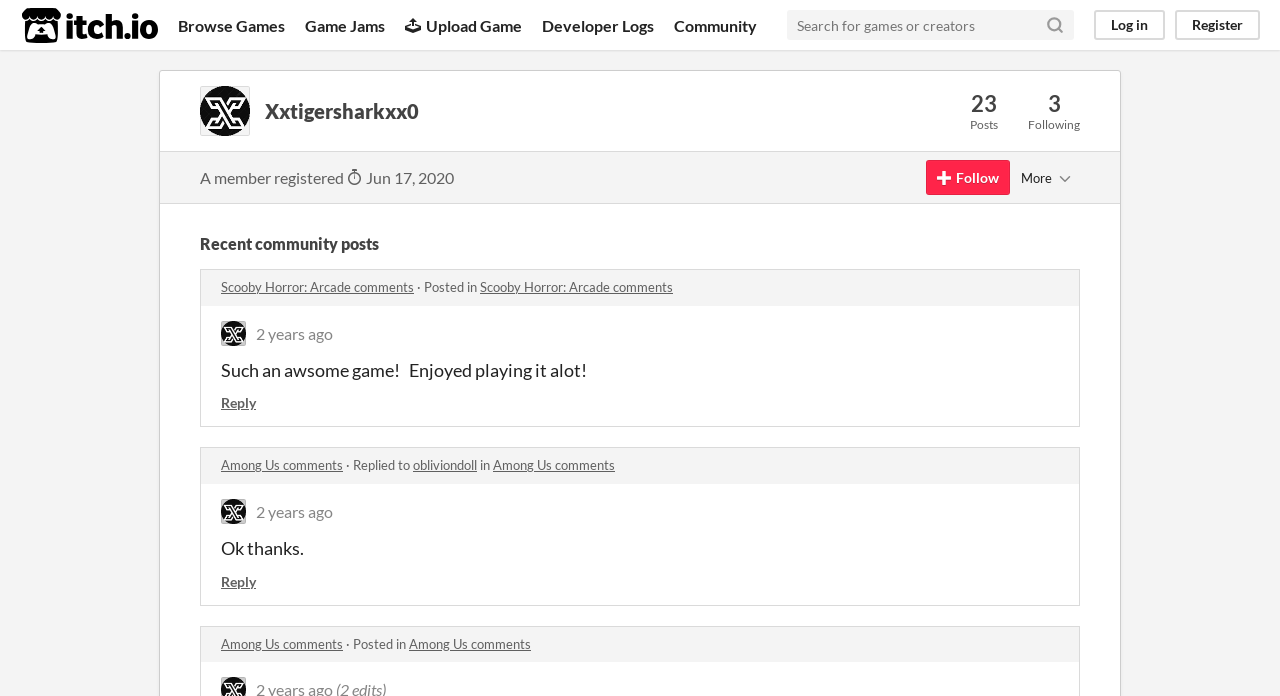Identify the bounding box for the UI element described as: "Browse Games". Ensure the coordinates are four float numbers between 0 and 1, formatted as [left, top, right, bottom].

[0.139, 0.0, 0.223, 0.072]